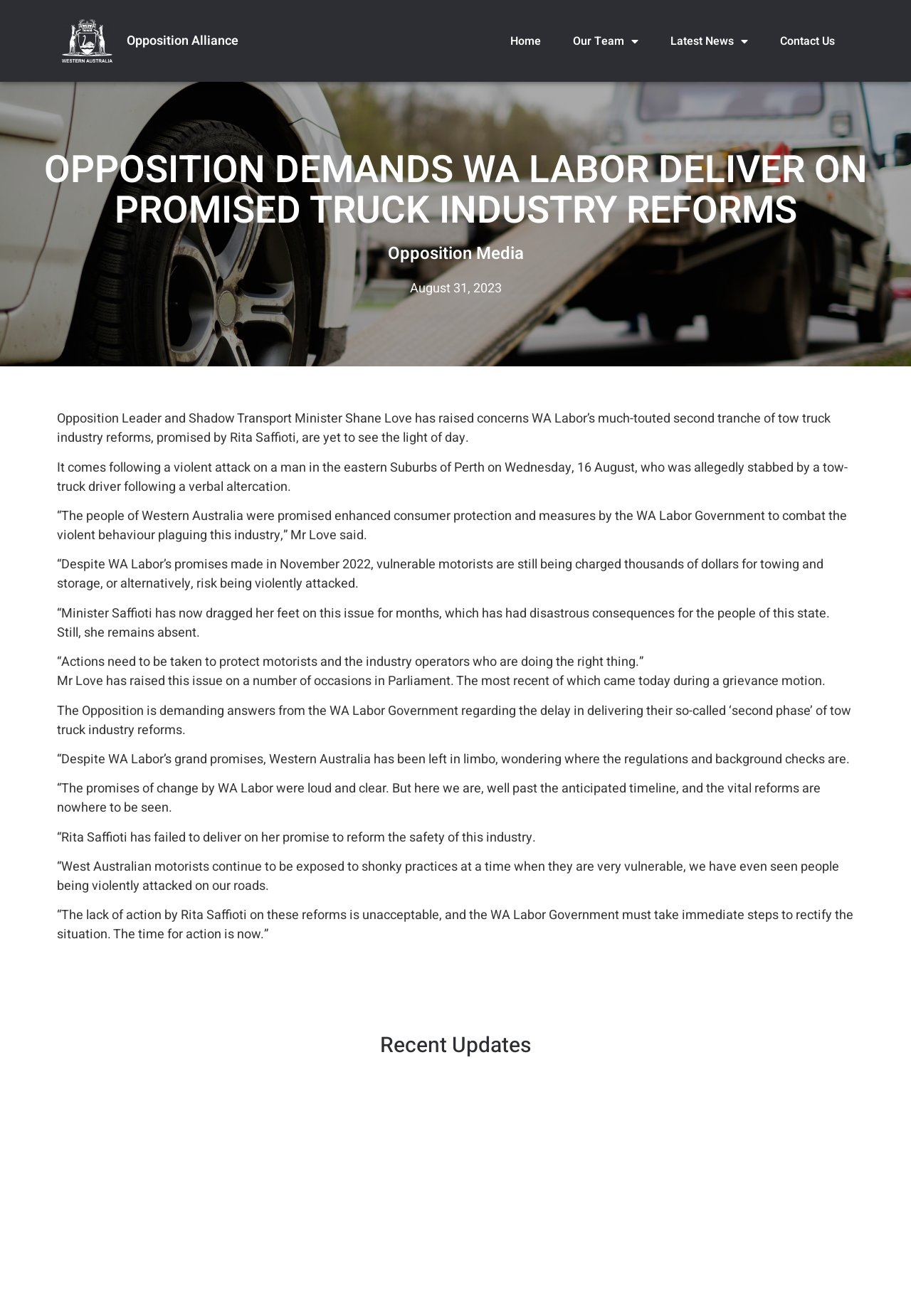Using the format (top-left x, top-left y, bottom-right x, bottom-right y), and given the element description, identify the bounding box coordinates within the screenshot: Home

[0.545, 0.023, 0.609, 0.039]